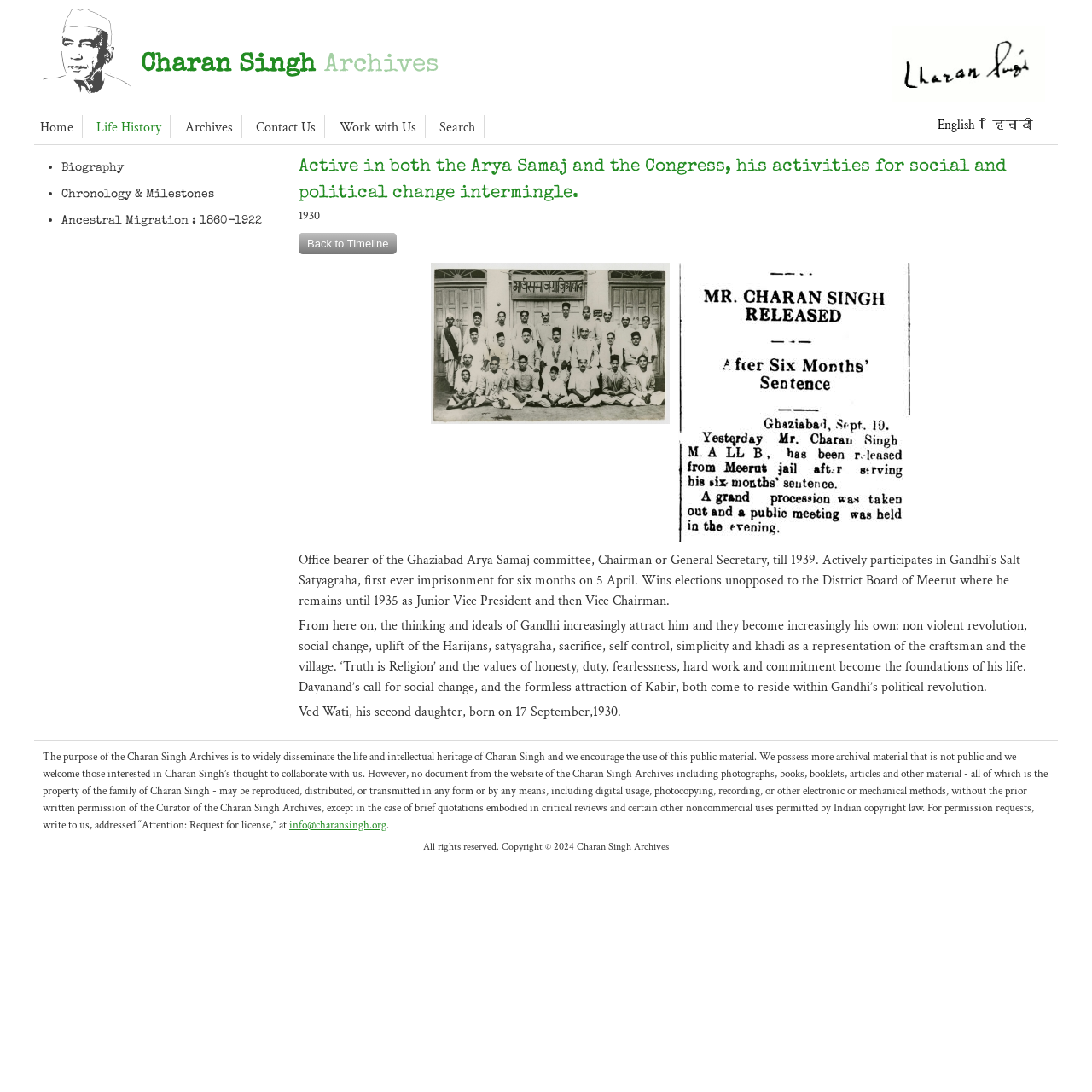Identify the bounding box for the element characterized by the following description: "Terms and Conditions".

None